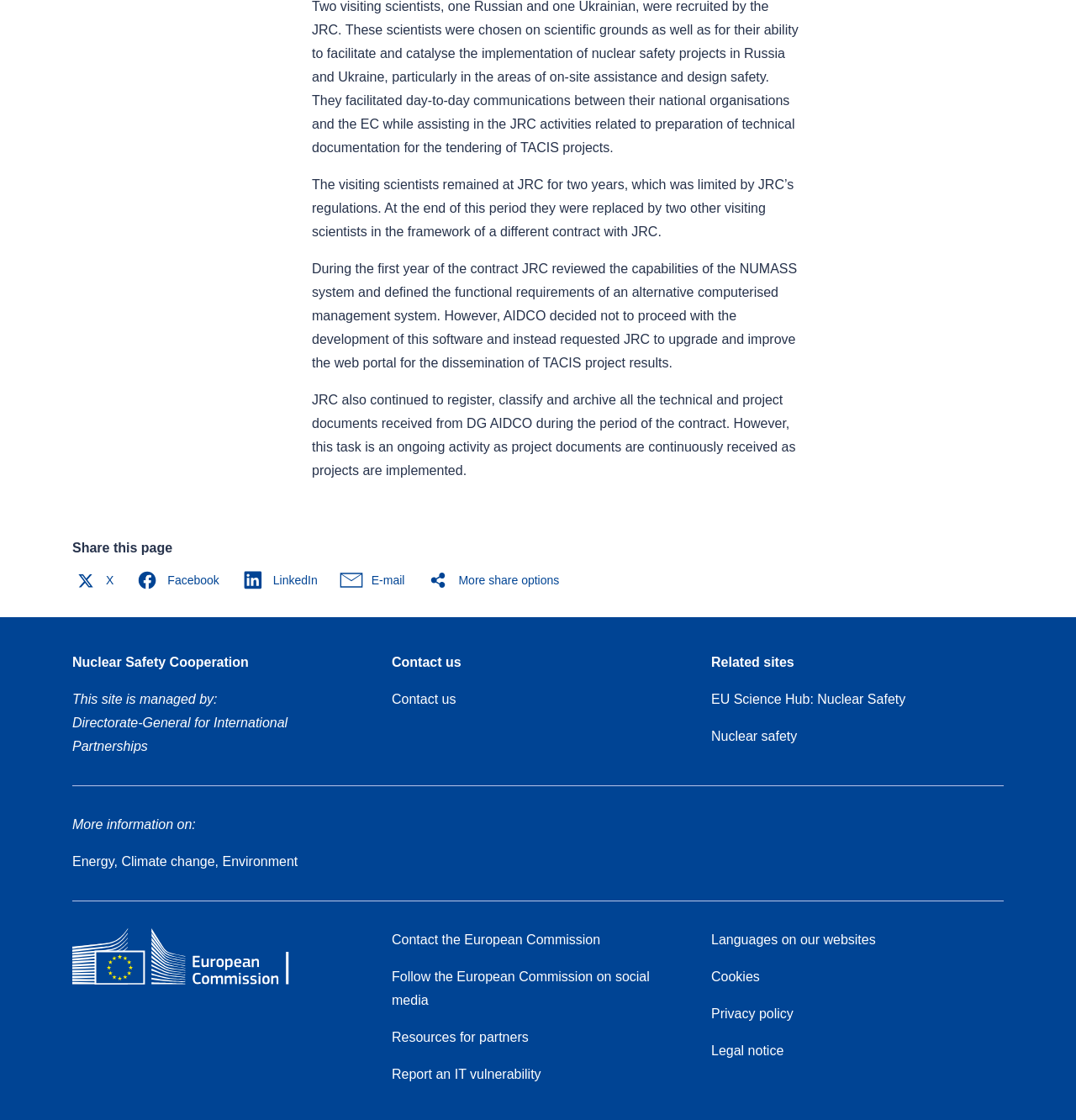Identify the bounding box coordinates of the area that should be clicked in order to complete the given instruction: "Click on Facebook". The bounding box coordinates should be four float numbers between 0 and 1, i.e., [left, top, right, bottom].

[0.124, 0.506, 0.213, 0.53]